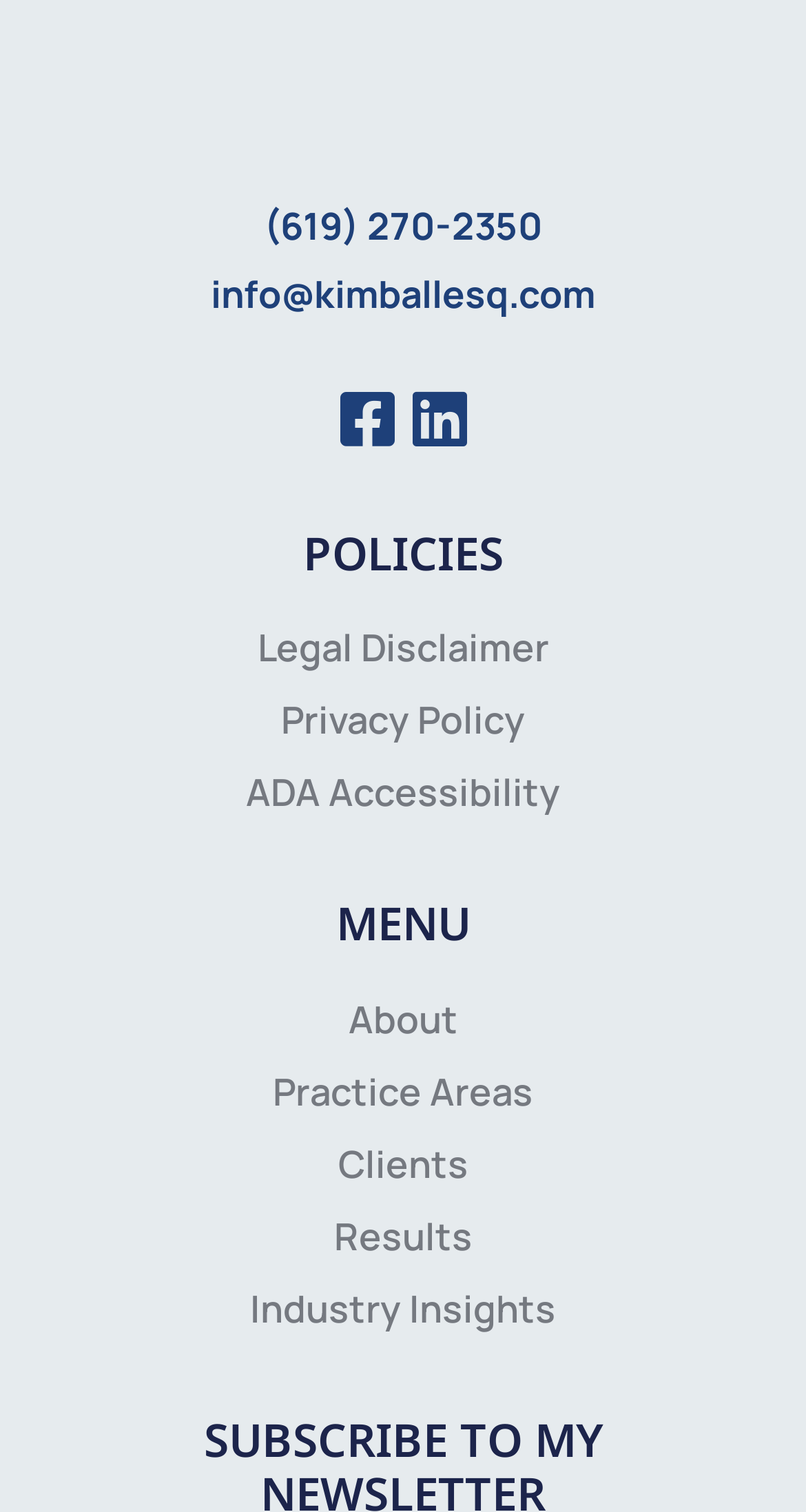What is the email address on the webpage?
Based on the screenshot, give a detailed explanation to answer the question.

I found the email address by looking at the link element with the text 'info@kimballesq.com' which is located at the coordinates [0.262, 0.177, 0.738, 0.21].